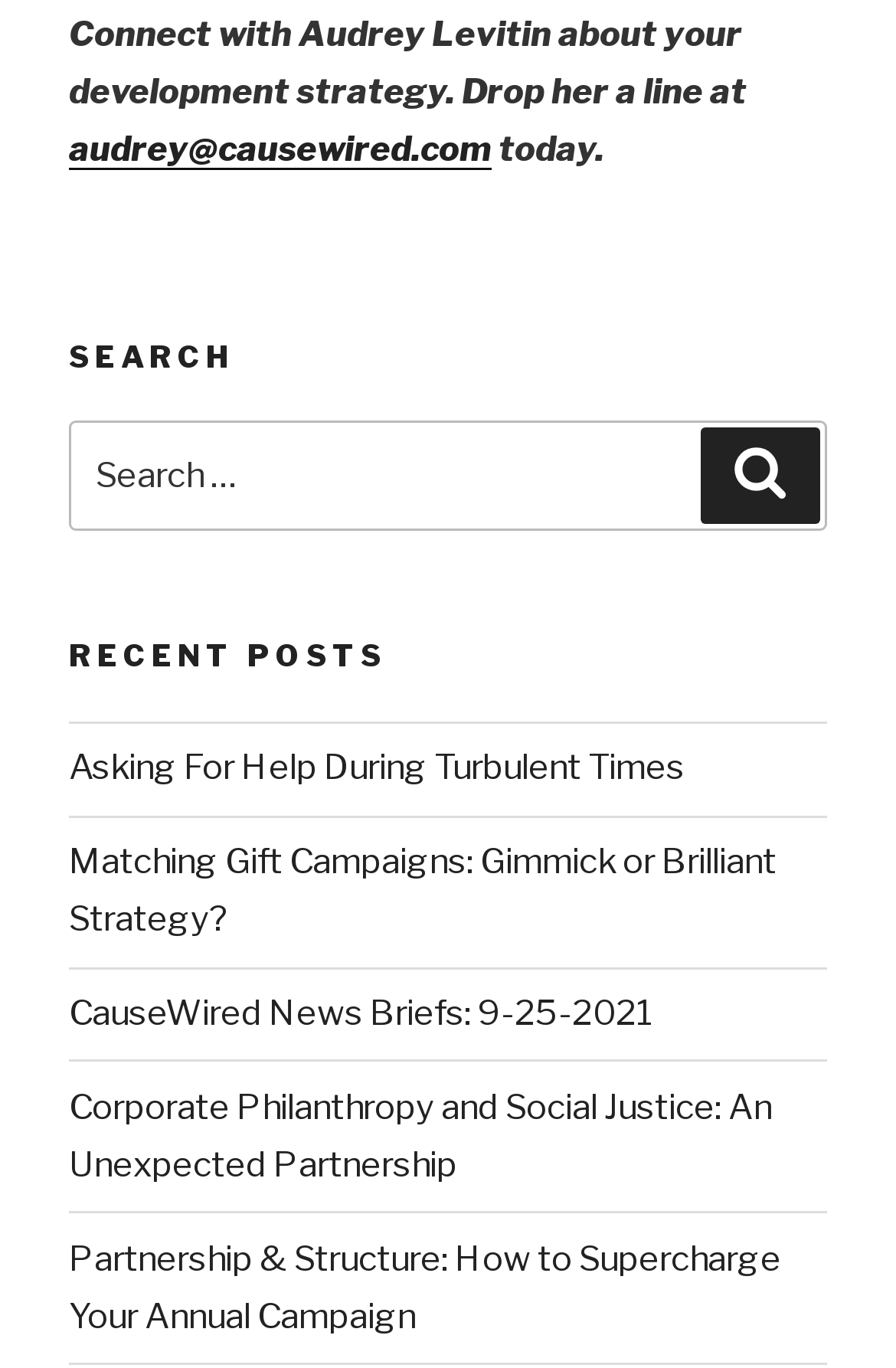Please answer the following question as detailed as possible based on the image: 
What is the function of the button next to the search bar?

The button is located next to the search bar and is labeled 'Search', indicating that it is used to submit the search query and retrieve the search results.